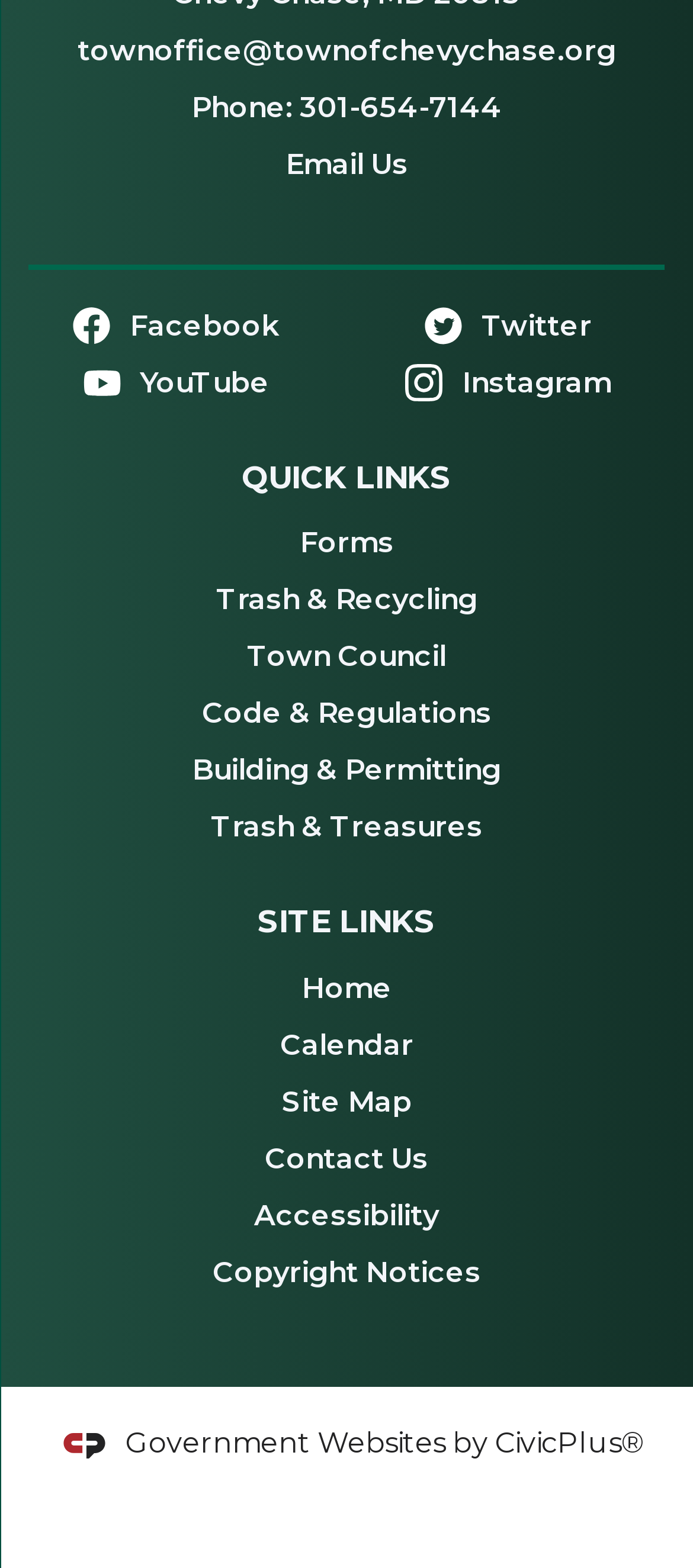What is the title of the first region?
Your answer should be a single word or phrase derived from the screenshot.

QUICK LINKS